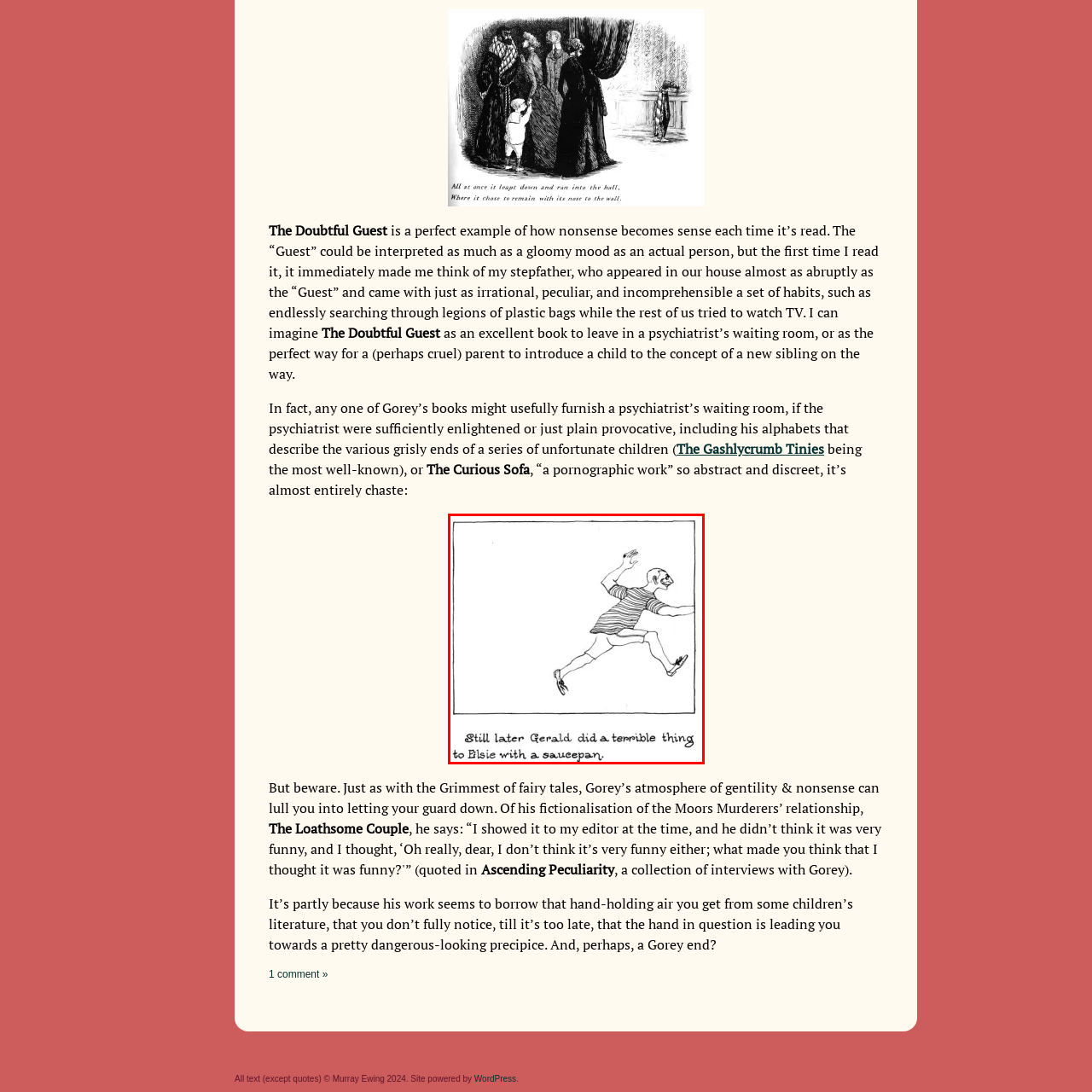What is Gerald wearing?
Consider the details within the red bounding box and provide a thorough answer to the question.

The caption describes Gerald as wearing a striped shirt, which is a distinctive feature of his appearance in the illustration.